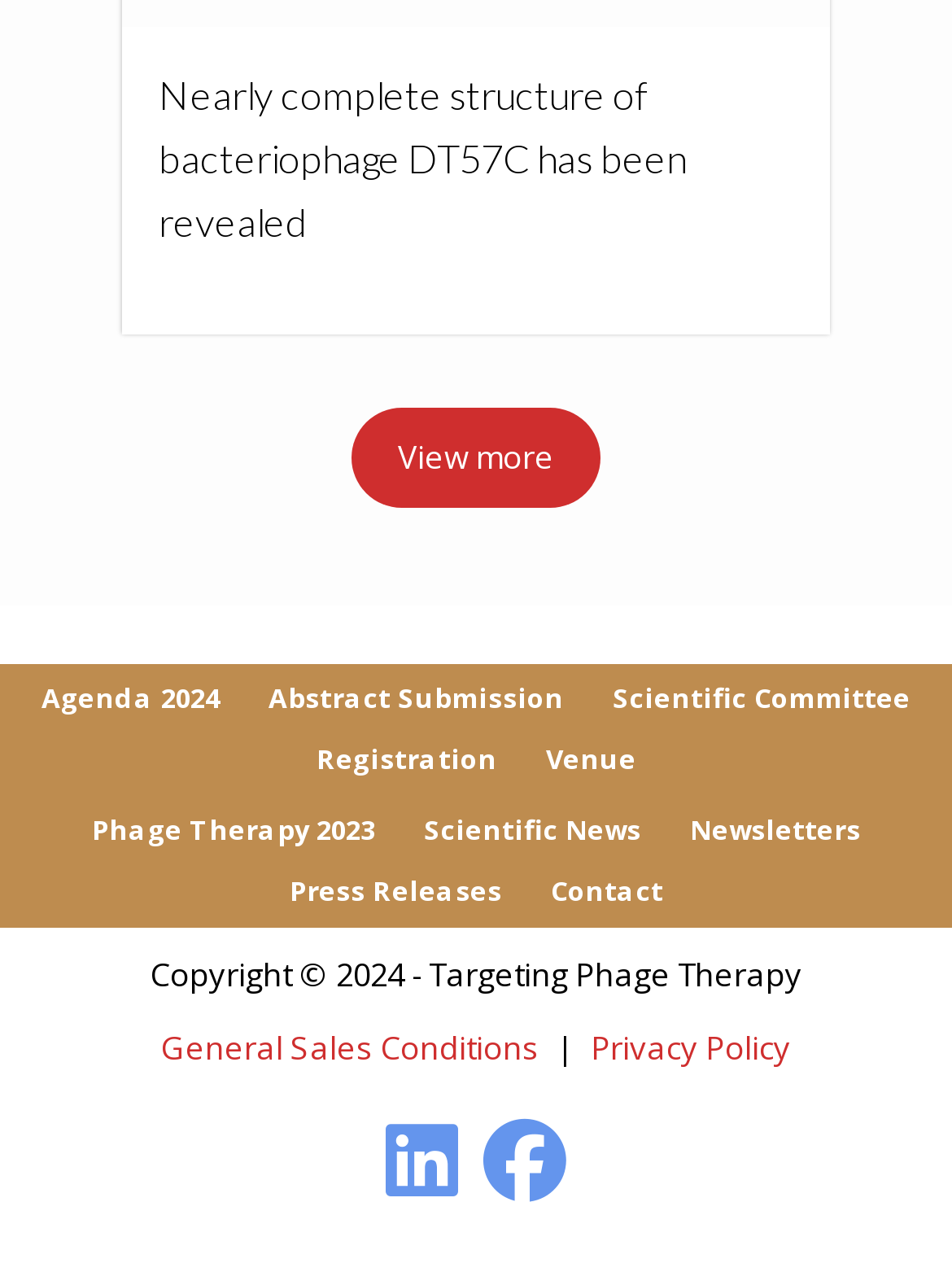Please specify the bounding box coordinates of the element that should be clicked to execute the given instruction: 'Learn about phage therapy'. Ensure the coordinates are four float numbers between 0 and 1, expressed as [left, top, right, bottom].

[0.091, 0.634, 0.399, 0.67]